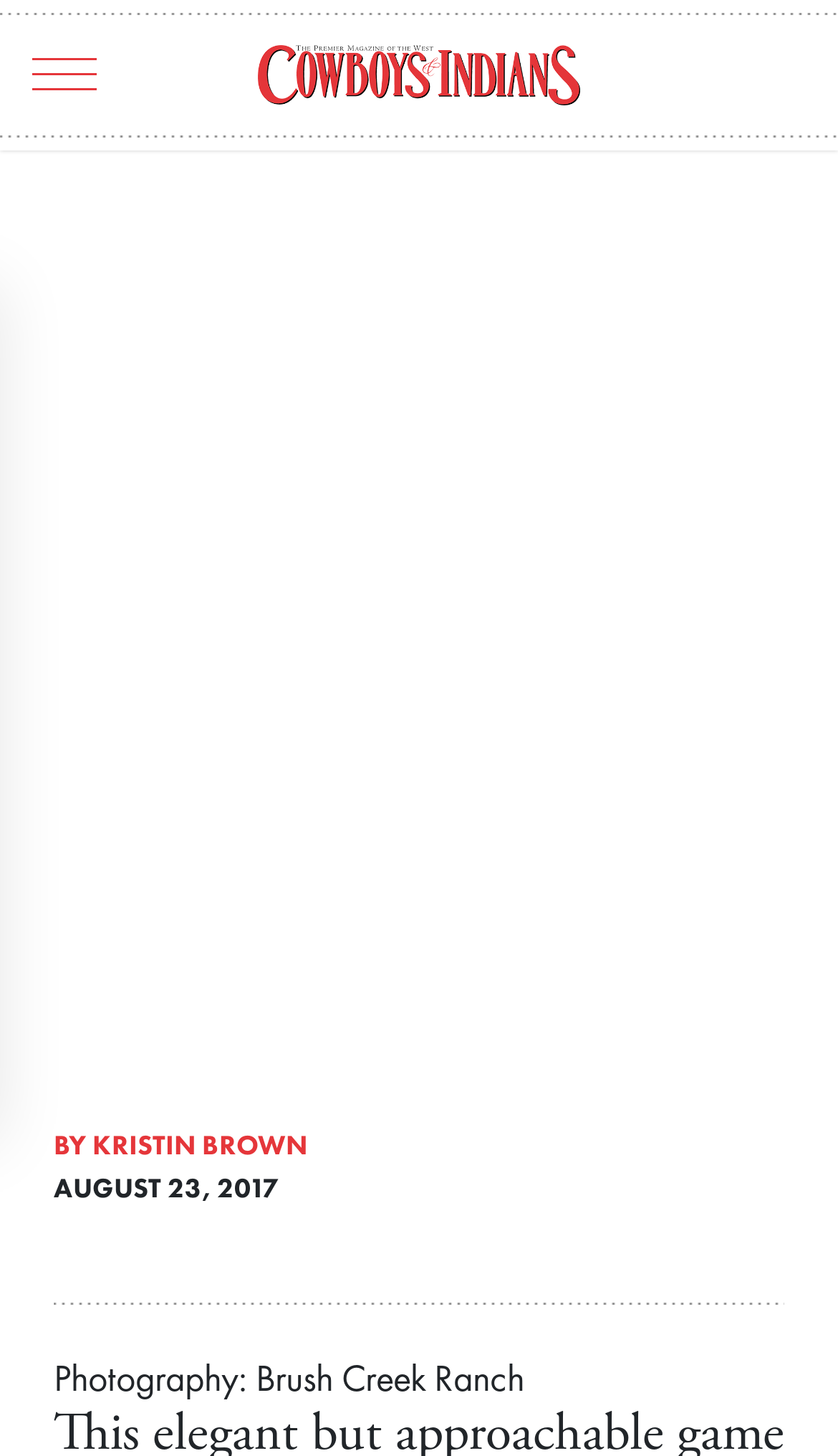Offer a comprehensive description of the webpage’s content and structure.

This webpage is about a recipe for a dish called "A Huntsman's Plate" and is featured in Cowboys and Indians Magazine. At the top of the page, there is a horizontal navigation menu with 9 links: TRAVEL, ART & CULTURE, ENTERTAINMENT, HOME & RANCH, FOOD & DRINK, FASHION, VIDEO, REAL ESTATE, and C&I SHOP. These links are aligned to the right side of the page.

Below the navigation menu, there is a large header section that takes up most of the page. Within this section, there is a heading that reads "Taste of the West: A Huntsman's Plate Recipe" positioned near the top. Below the heading, there are three lines of text: the author's name "BY KRISTIN BROWN", the date "AUGUST 23, 2017", and a photography credit "Photography: Brush Creek Ranch". These lines of text are aligned to the left side of the page.

On the right side of the page, there are five social media links represented by icons, which are positioned vertically. There are also two empty links with no text, which are positioned on either side of the social media links.

At the very top of the page, there is a link to the magazine's homepage, "Cowboys and Indians Magazine", which is centered.